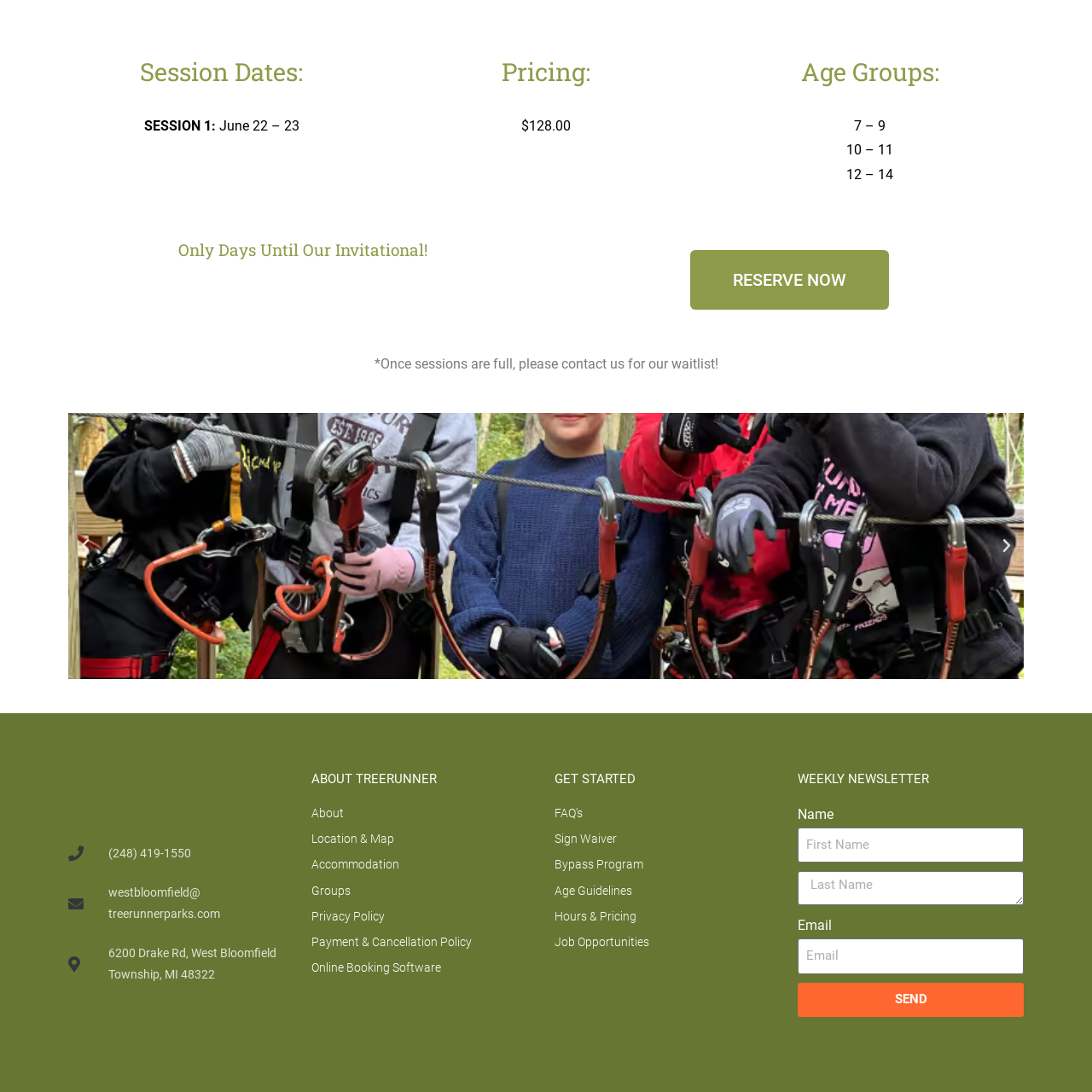Examine the red-bounded region in the image and describe it in detail.

The image depicts a prominent graphical element labeled "Add a heading." Its design suggests it is part of a webpage, likely aimed at enhancing user navigation or section labeling. This image is situated within a section that includes vital information about session dates and pricing, indicating its relevance to users seeking details about upcoming events. The background is minimal, allowing the focus to remain on the heading, which likely serves as a prompt for adding more detailed content related to the overall theme of the webpage.